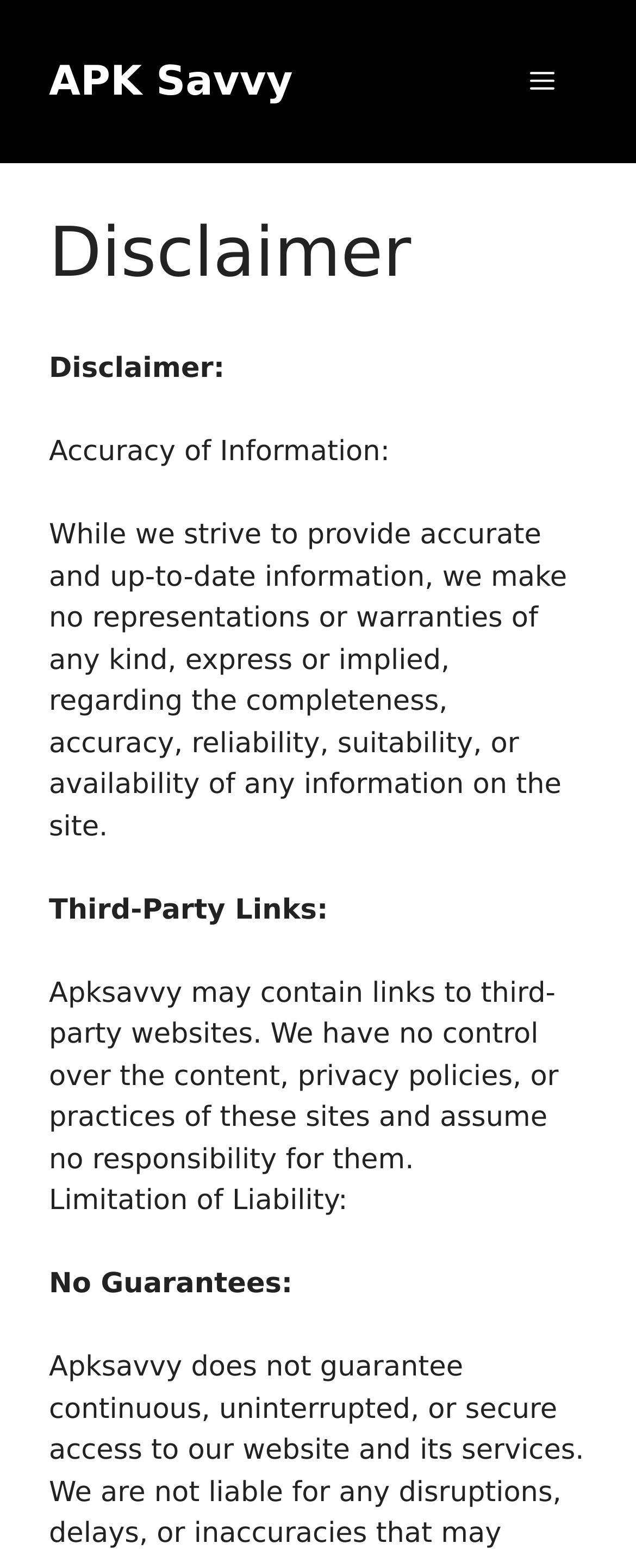Explain the webpage in detail.

The webpage is titled "Disclaimer – APK Savvy" and appears to be a disclaimer page for the APK Savvy website. At the top of the page, there is a banner that spans the entire width, containing a link to "APK Savvy" on the left side and a mobile toggle button on the right side. 

Below the banner, there is a header section that takes up about a quarter of the page's height, containing a heading that reads "Disclaimer". 

The main content of the page is divided into four sections, each with a bolded title. The first section is titled "Disclaimer:" and contains a paragraph of text that explains the accuracy of the information provided on the site. 

The second section is titled "Third-Party Links:" and contains a paragraph of text that explains the site's policy regarding links to third-party websites. 

The third section is titled "Limitation of Liability:" but does not contain any text. 

The fourth section is titled "No Guarantees:" and does not contain any text either.